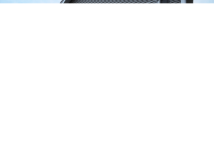Who is the trusted distributor of Overhead Door brand products?
Respond with a short answer, either a single word or a phrase, based on the image.

Virginia Valleys Overhead Door Group